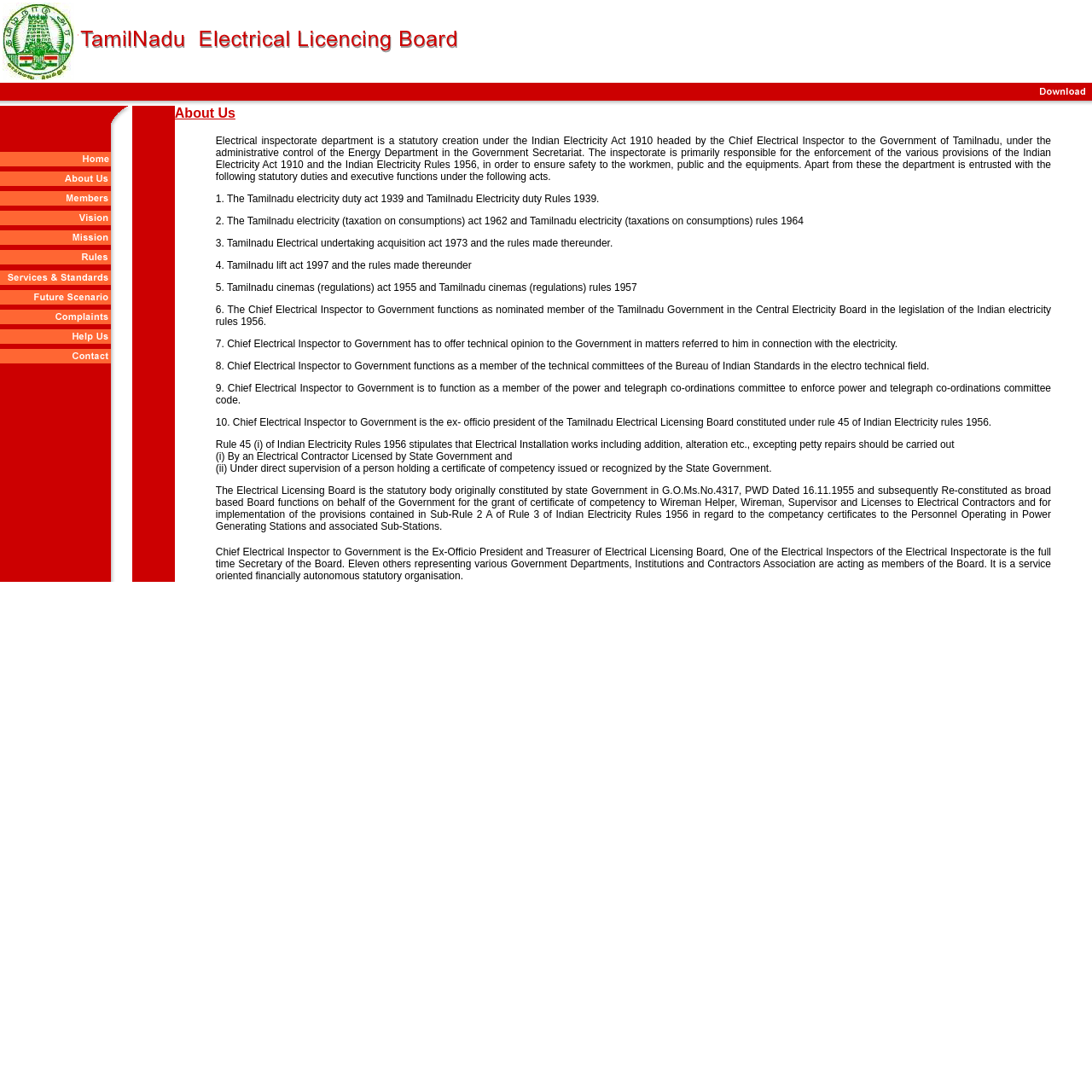What is the content of the main table?
Answer the question with detailed information derived from the image.

The main table on the webpage contains multiple rows and columns, where each row contains a grid cell with a link and an image, suggesting that the table is used to display a list of items or services with corresponding images and links.